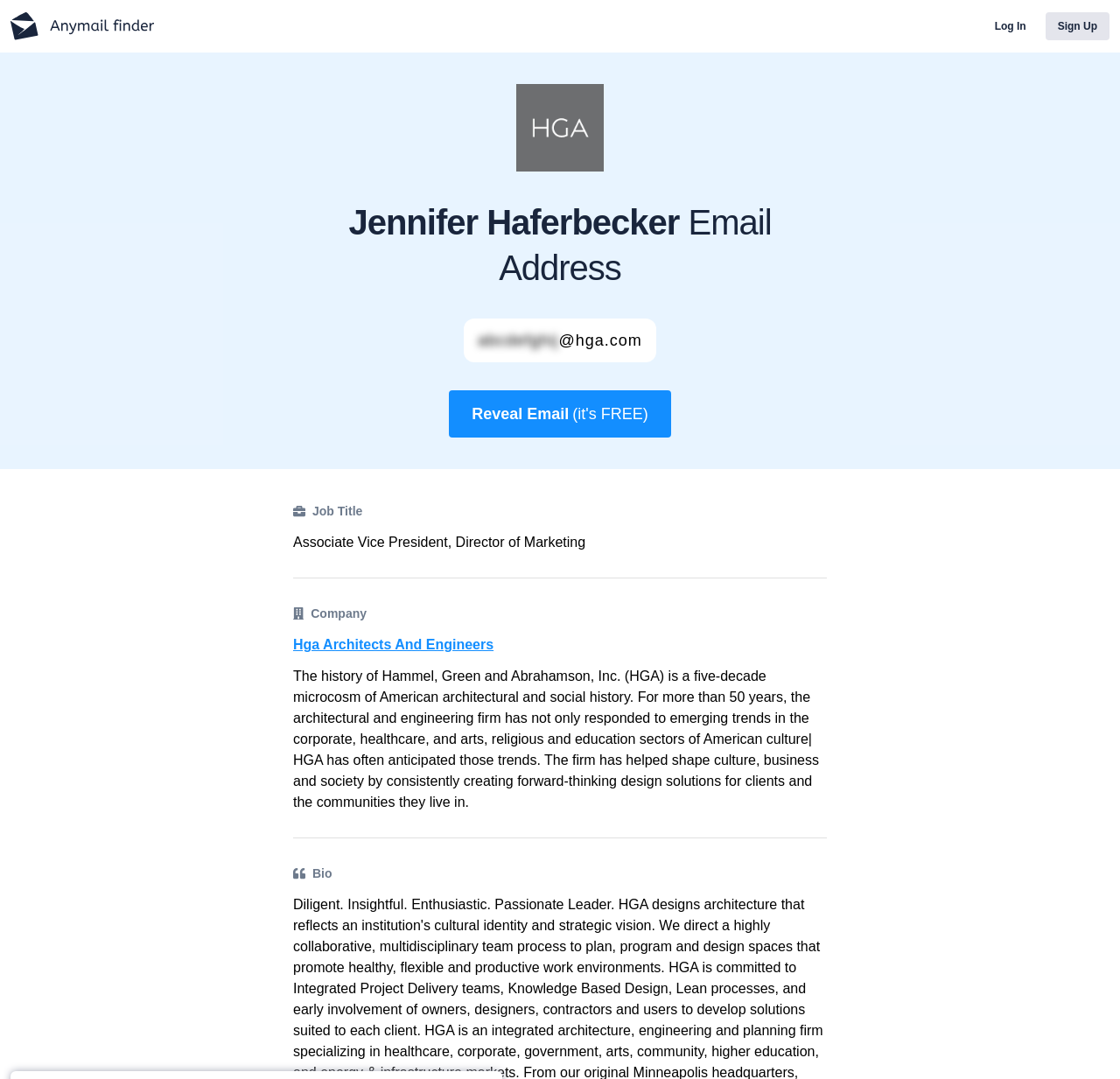What is the email address of Jennifer Haferbecker?
Look at the image and answer with only one word or phrase.

abcdefghij@hga.com